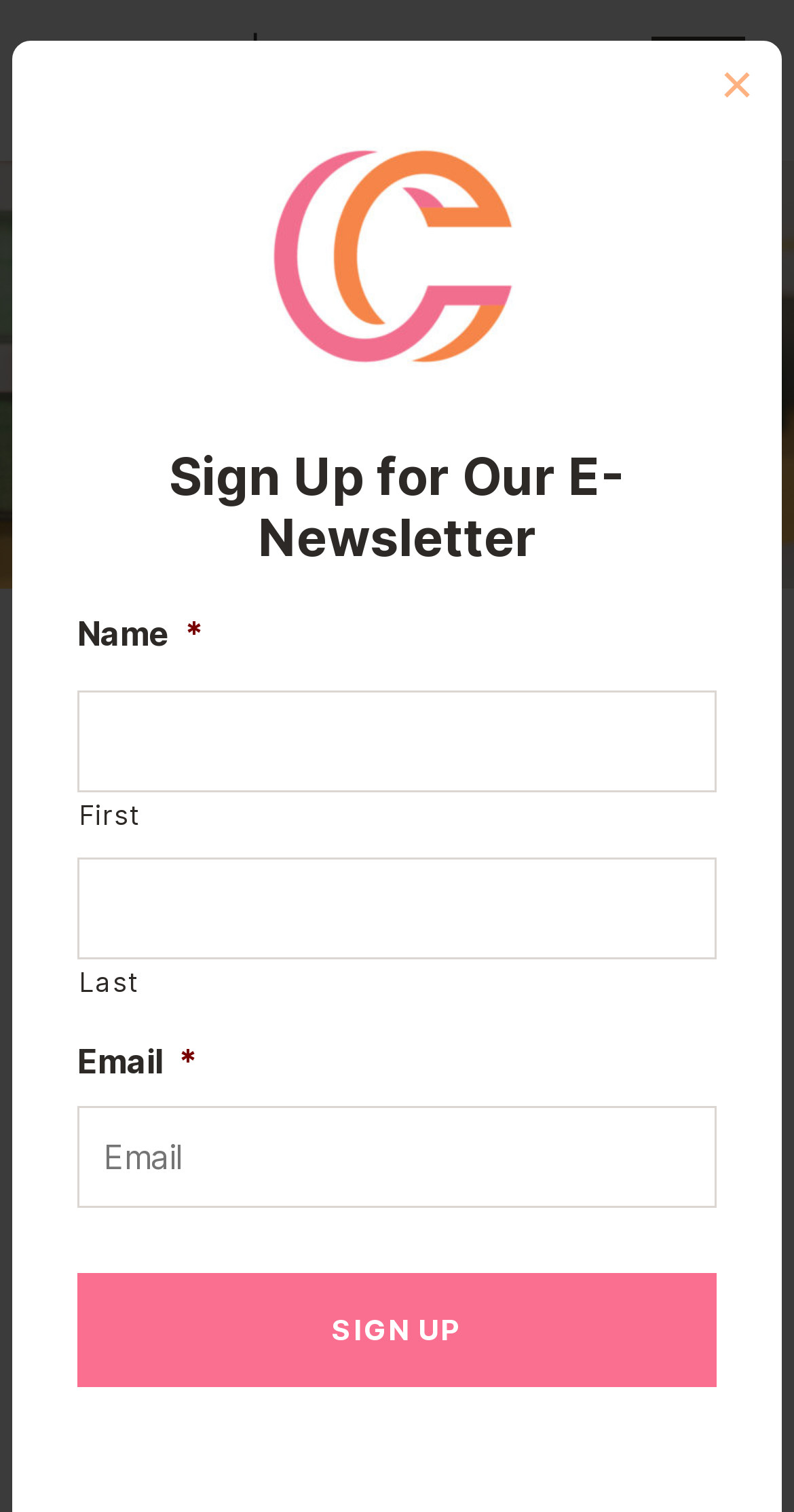How many textboxes are there in the newsletter signup form?
Carefully examine the image and provide a detailed answer to the question.

The newsletter signup form contains three textboxes: 'First', 'Last', and 'Email*'. These textboxes are required and are located below the 'Sign Up for Our E-Newsletter' heading.